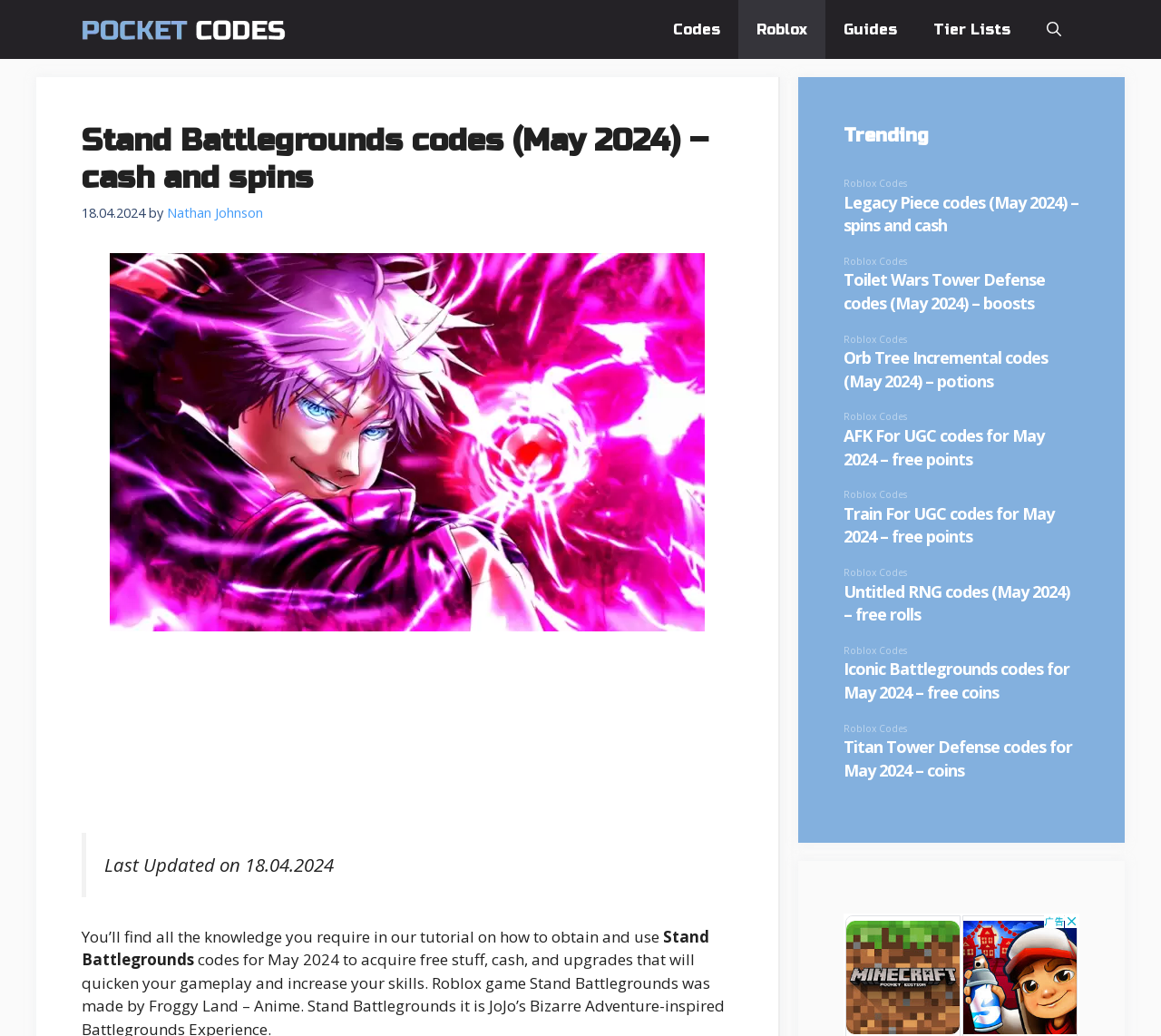Examine the screenshot and answer the question in as much detail as possible: How many navigation links are there at the top of the webpage?

I counted the number of links in the navigation section at the top of the webpage, which are 'Pocket Codes – guides, tier lists, and codes', 'Codes', 'Roblox', 'Guides', and 'Tier Lists'.